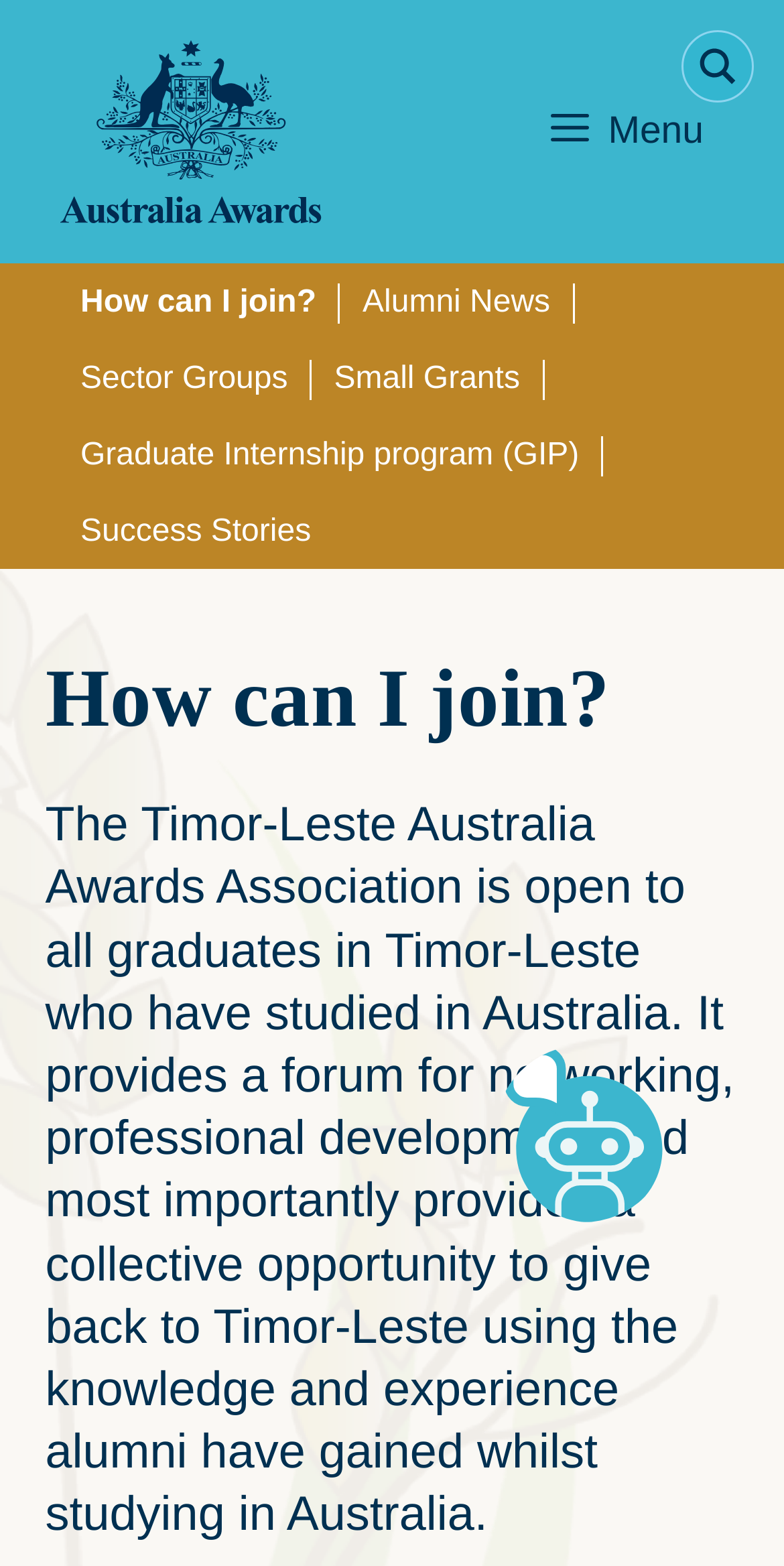What is the name of the association?
Kindly offer a detailed explanation using the data available in the image.

I found the answer by reading the text under the 'How can I join?' heading, which states that 'The Timor-Leste Australia Awards Association is open to all graduates in Timor-Leste who have studied in Australia.'